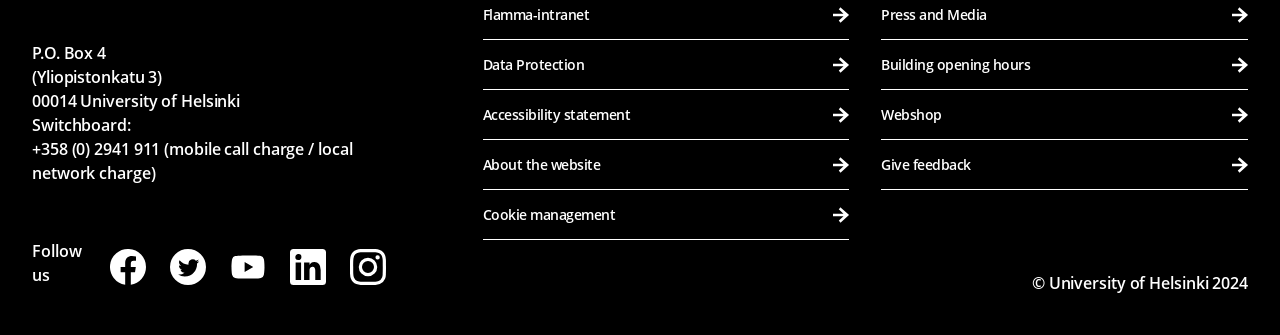Kindly provide the bounding box coordinates of the section you need to click on to fulfill the given instruction: "Read the data protection policy".

[0.377, 0.122, 0.664, 0.268]